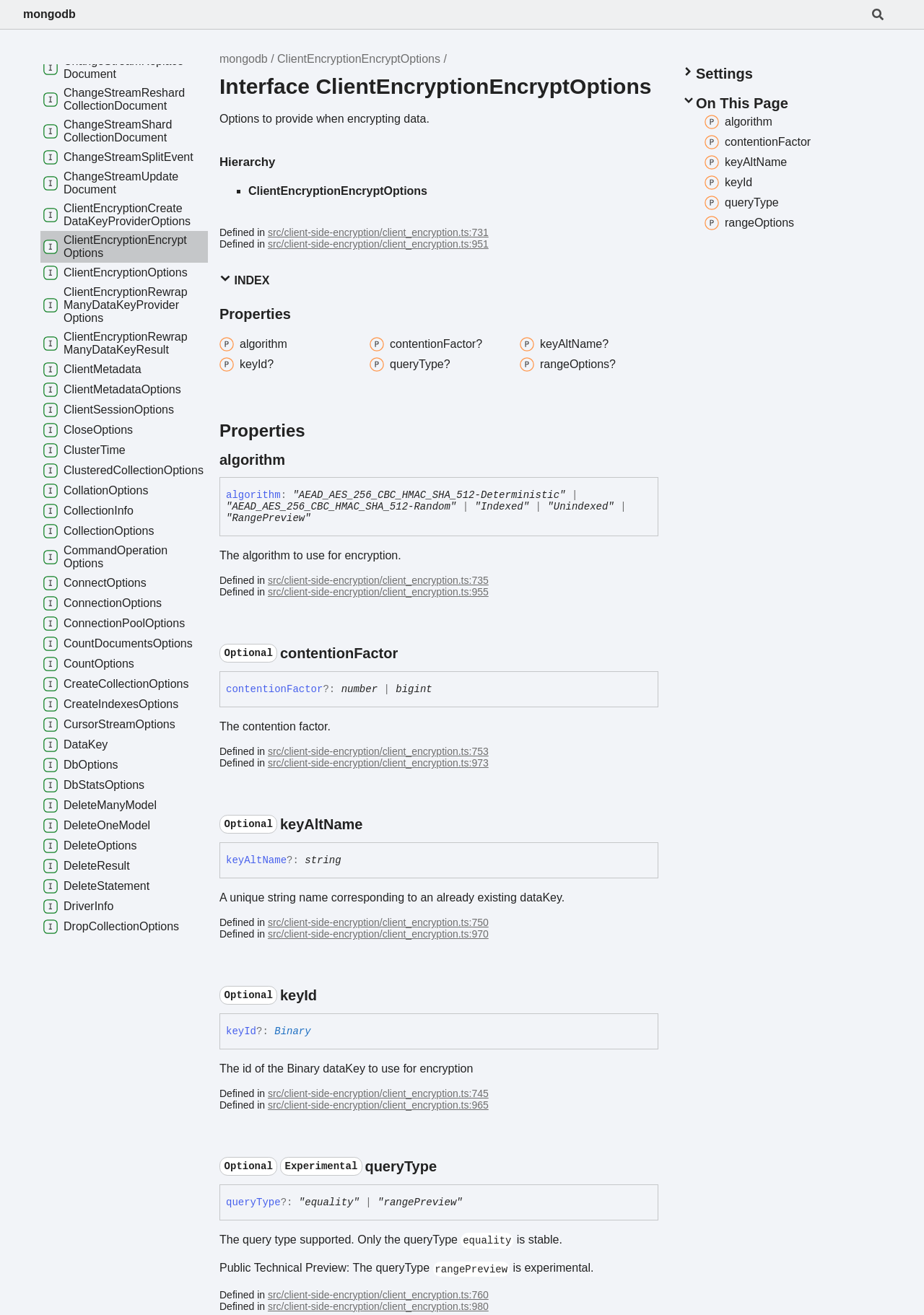Please provide a one-word or short phrase answer to the question:
What is the purpose of key Alt Name?

A unique string name corresponding to an already existing dataKey